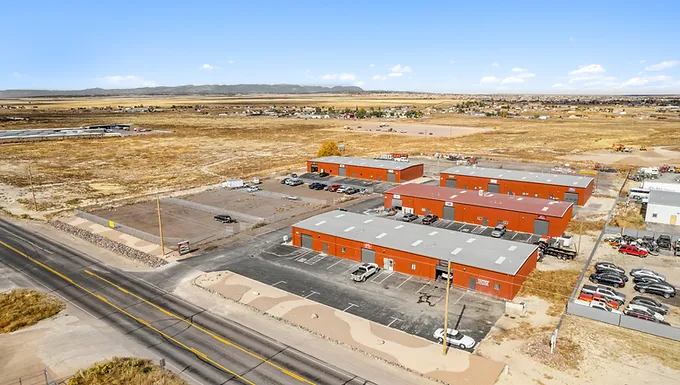Give a concise answer of one word or phrase to the question: 
What type of doors do the buildings have?

Roll-up bay doors